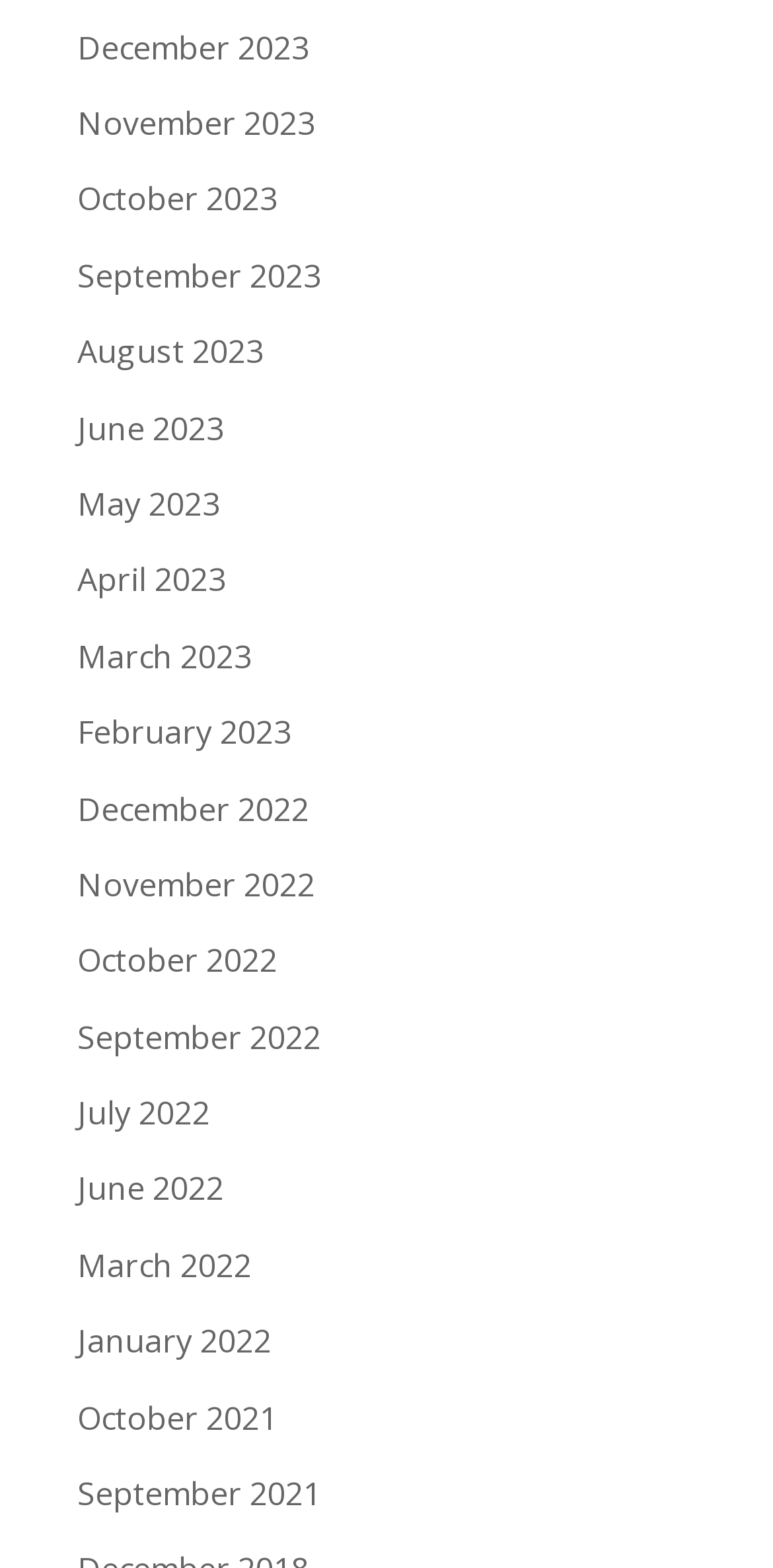Find the bounding box coordinates of the element you need to click on to perform this action: 'Read the review of Frankenstein Meets The Wolf Man'. The coordinates should be represented by four float values between 0 and 1, in the format [left, top, right, bottom].

None